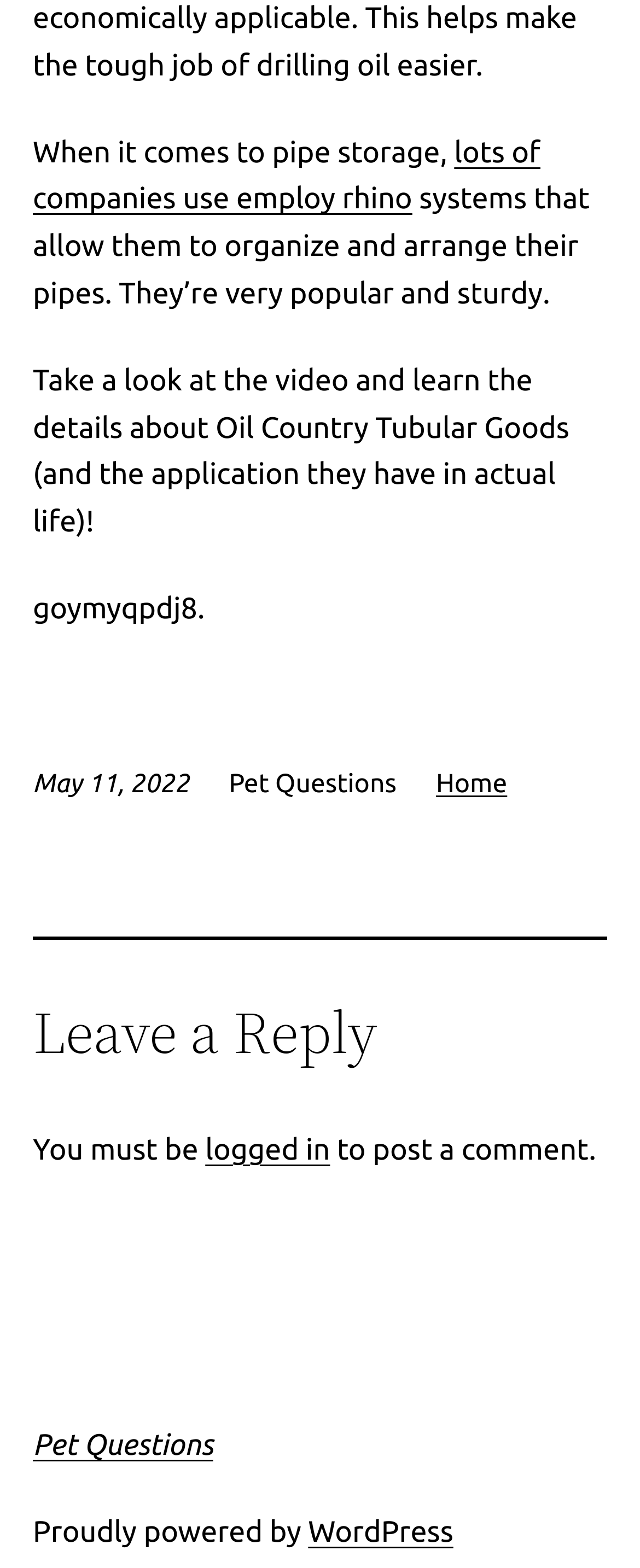What is the topic of the video?
Relying on the image, give a concise answer in one word or a brief phrase.

Oil Country Tubular Goods